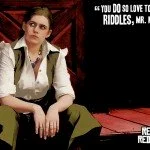Provide an extensive narrative of what is shown in the image.

This image showcases a striking cosplay of Bonnie MacFarlane, a character from the iconic video game series "Red Dead Redemption." The cosplayer, shoomlah, is seated with a contemplative expression, embodying the character's blend of strength and vulnerability. She wears a carefully crafted costume featuring a light blouse with puffy sleeves, a cinched waist, and stylish accessories that align closely with Bonnie's Western aesthetic. 

In the background, a rustic wooden backdrop enhances the theme, drawing attention to her thoughtful pose. Above her, bold text reads, "YOU DO SO LOVE TO RIDDLES, MR. J," capturing an essence of the character's witty and sharp dialogue. This cosplay was presented at Old Tucson Studios during Wild Wild West Con and illustrates the talent and creativity involved in bringing video game characters to life. This image not only serves as a testament to the passion within the gaming cosplay community but also highlights Bonnie MacFarlane's enduring appeal among fans of the series.